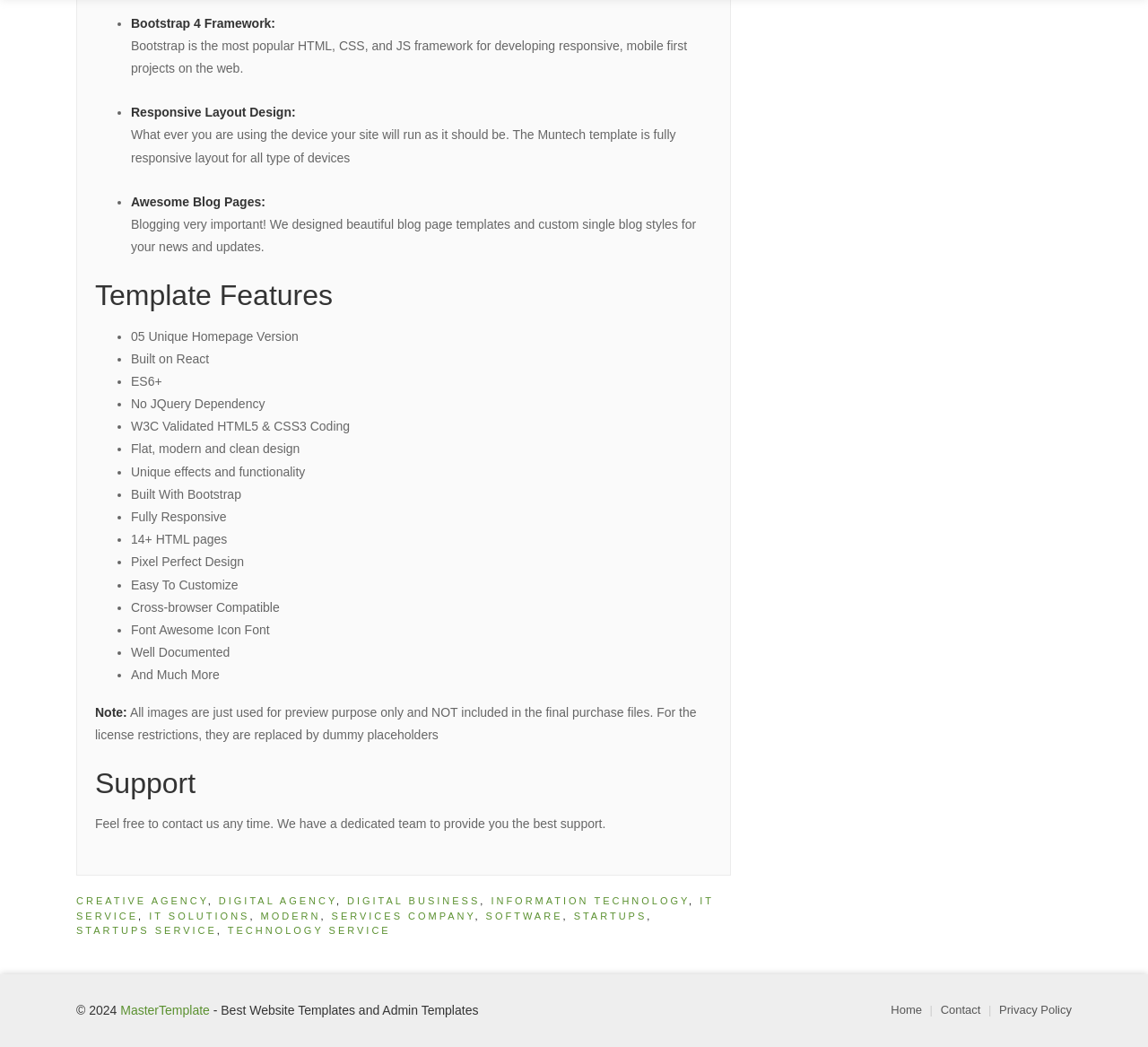What is the license restriction for the images used in the template?
Could you answer the question with a detailed and thorough explanation?

The answer can be found in the 'Note' section where it is mentioned that 'All images are just used for preview purpose only and NOT included in the final purchase files. For the license restrictions, they are replaced by dummy placeholders'. This indicates that the license restriction for the images used in the template is that they are replaced by dummy placeholders.